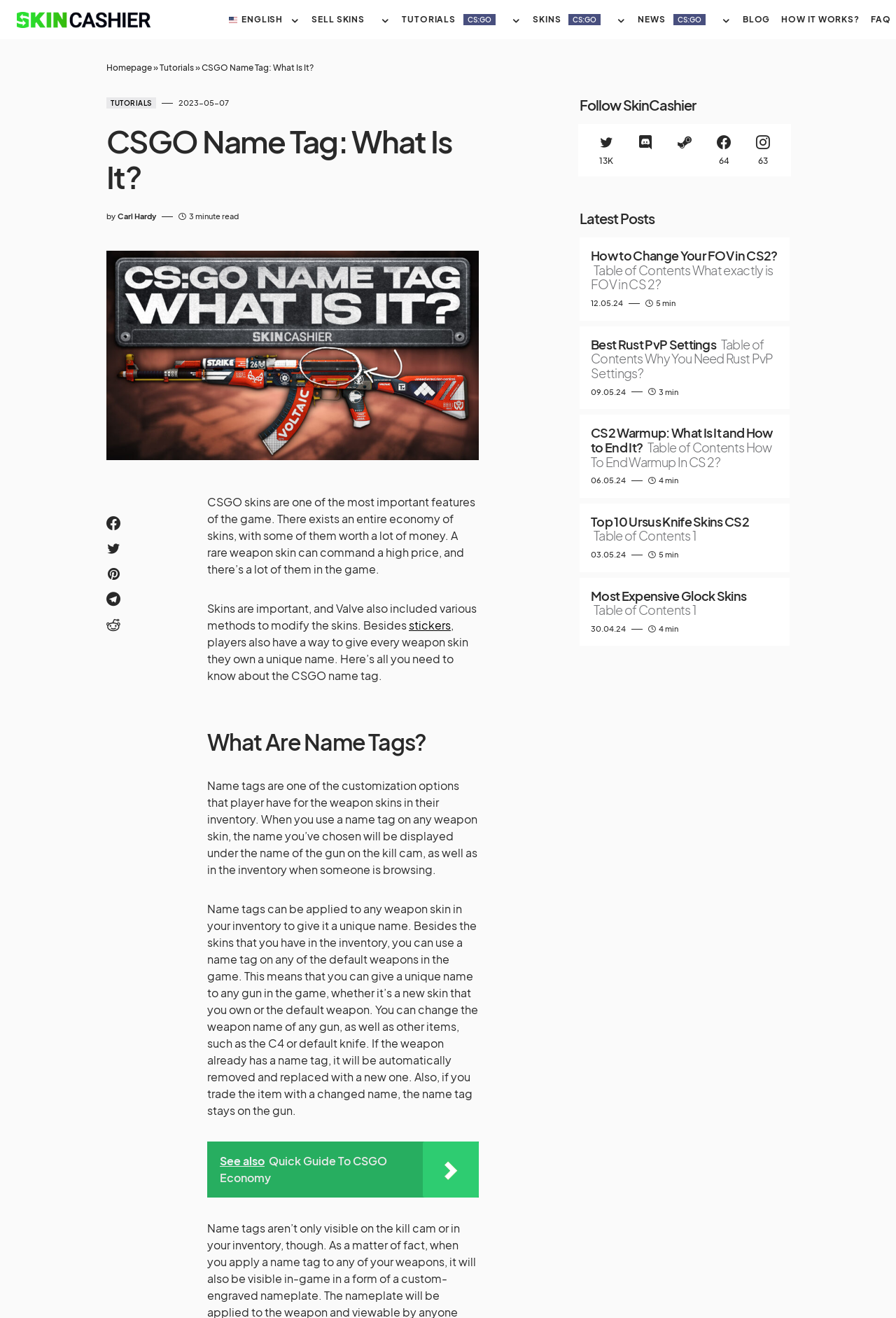How many social media links are there in the 'Follow SkinCashier' section?
Please answer the question with a detailed response using the information from the screenshot.

I counted the number of social media links in the 'Follow SkinCashier' section, which includes Twitter, Discord, Steam, Facebook, and Instagram, and found that there are 5 links in total.